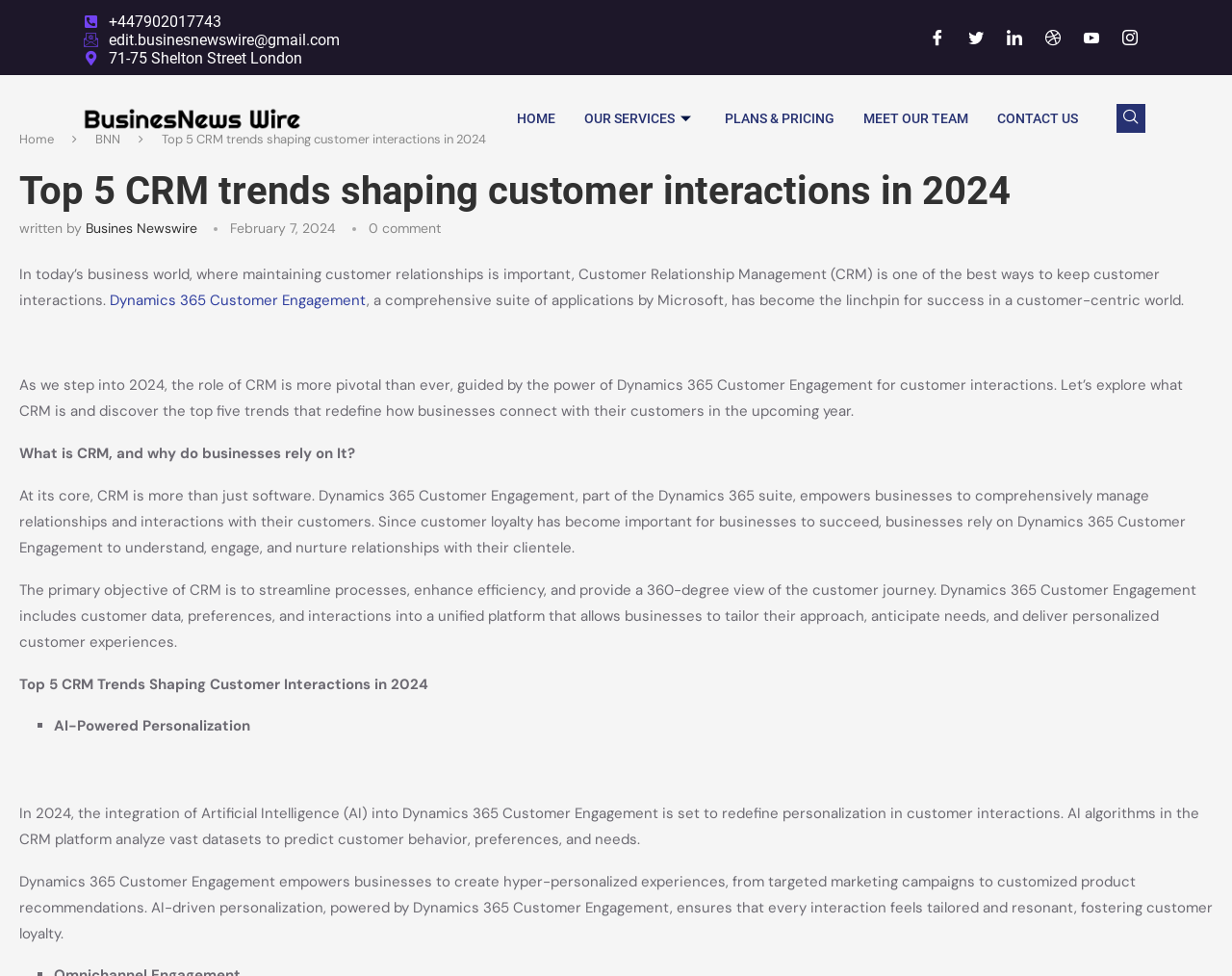Please specify the bounding box coordinates of the clickable region necessary for completing the following instruction: "Click the CONTACT US link". The coordinates must consist of four float numbers between 0 and 1, i.e., [left, top, right, bottom].

[0.798, 0.087, 0.887, 0.156]